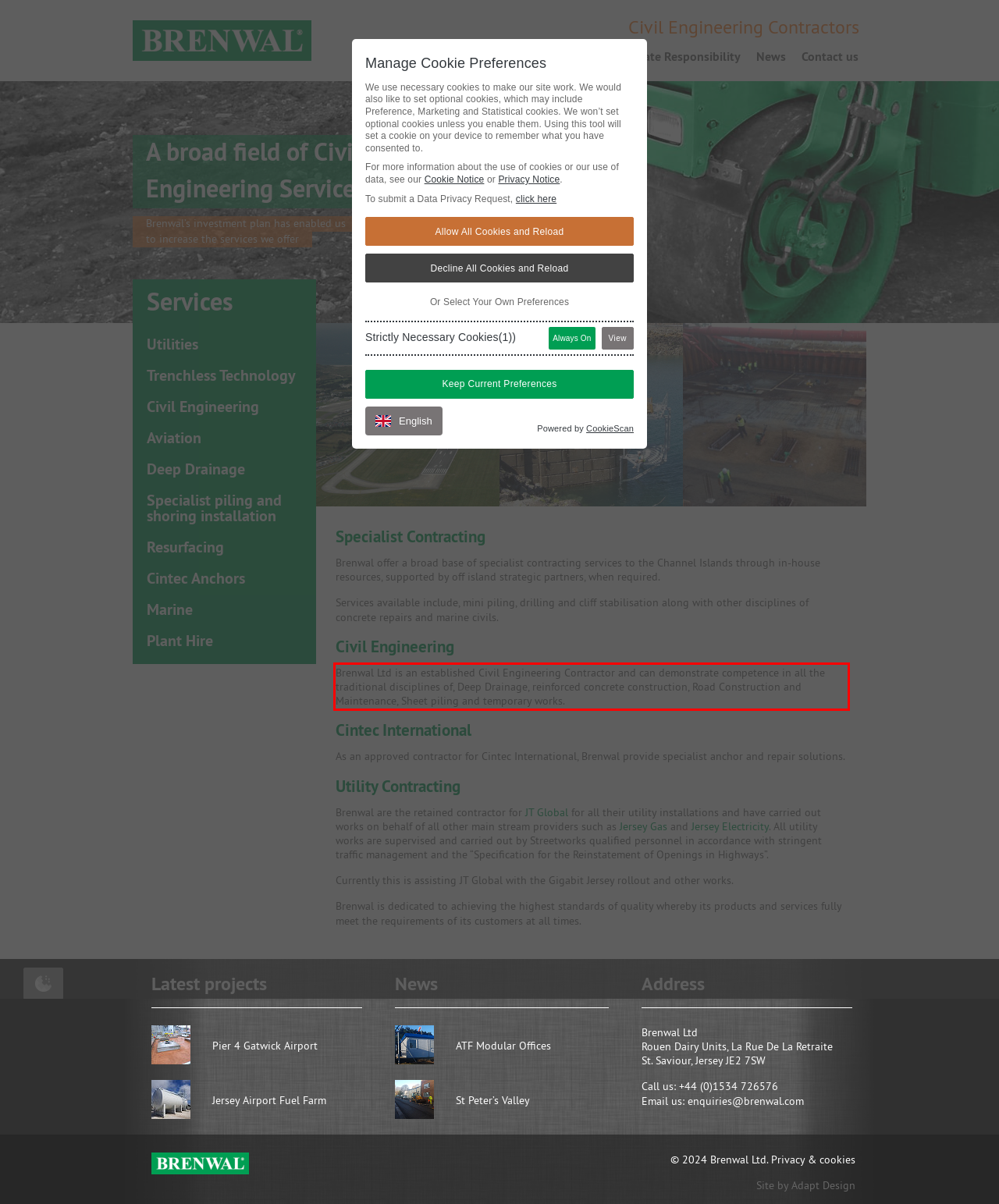Using OCR, extract the text content found within the red bounding box in the given webpage screenshot.

Brenwal Ltd is an established Civil Engineering Contractor and can demonstrate competence in all the traditional disciplines of, Deep Drainage, reinforced concrete construction, Road Construction and Maintenance, Sheet piling and temporary works.